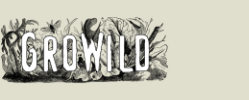What is the focus of GroWild, Inc's practices?
Please provide a single word or phrase in response based on the screenshot.

organic and sustainable